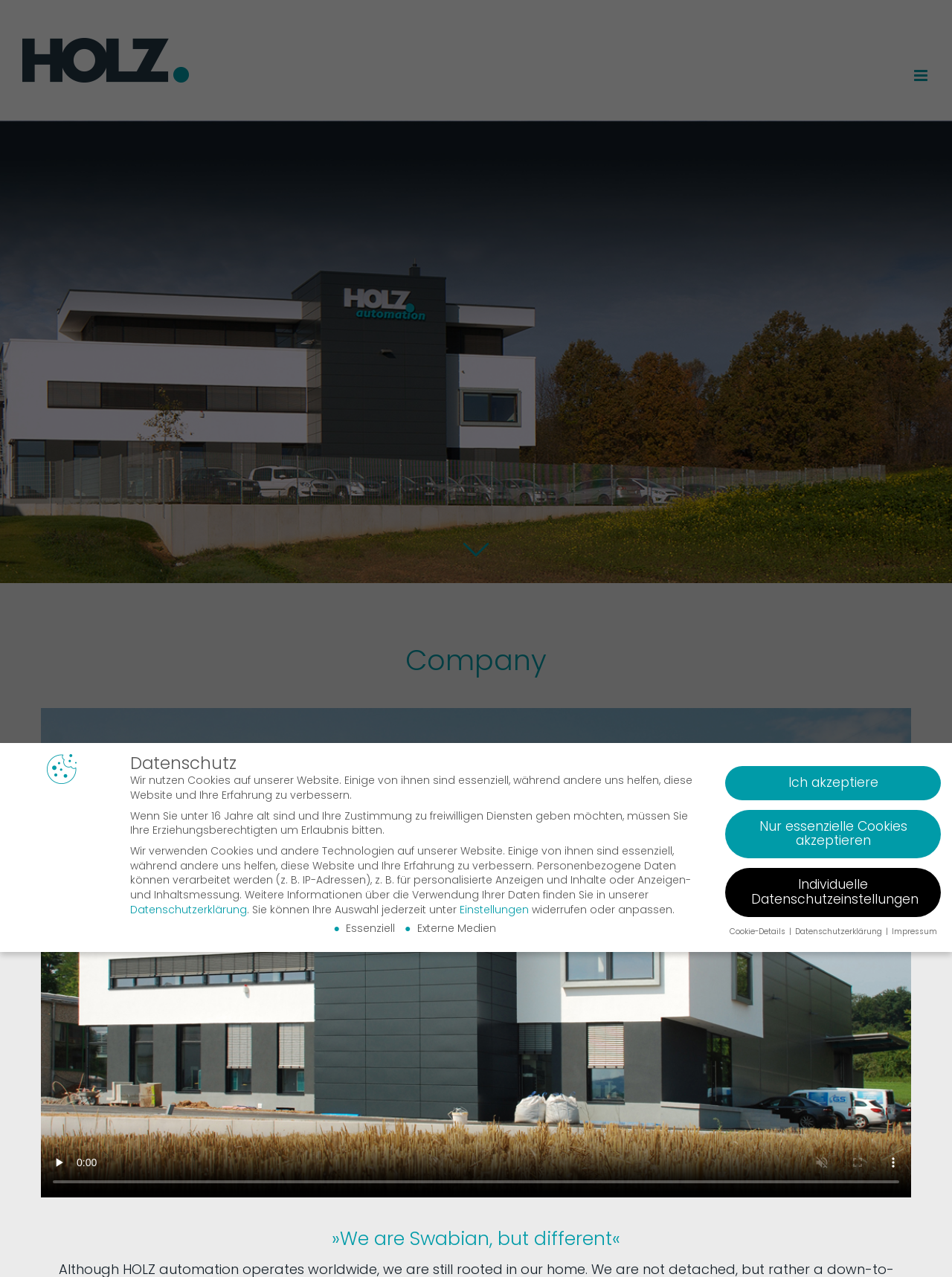Can you extract the headline from the webpage for me?

Get in touch now.